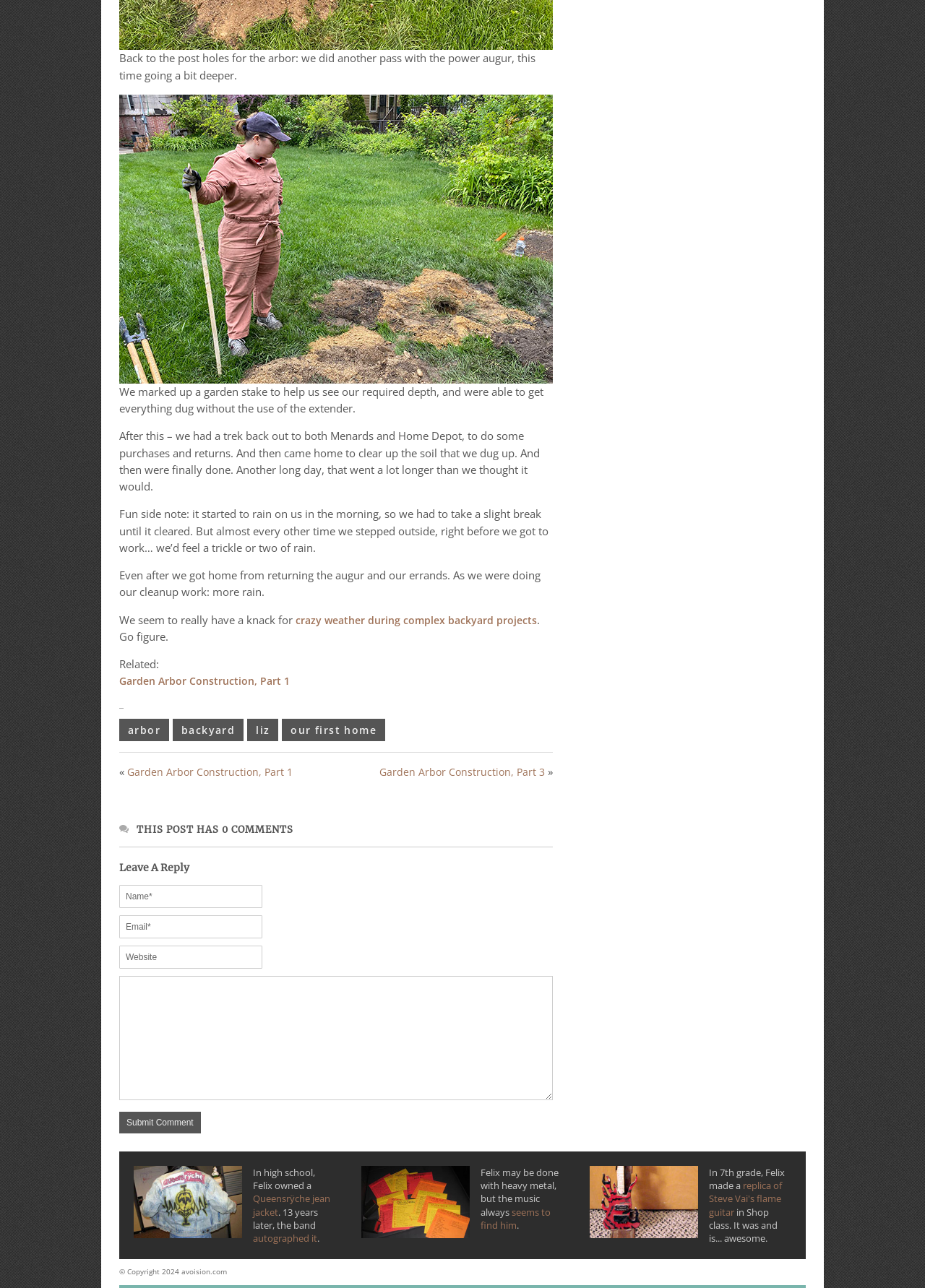What is the author doing in the post?
Could you answer the question in a detailed manner, providing as much information as possible?

Based on the text, the author is digging post holes for a garden arbor, using a power augur and marking the required depth with a garden stake.